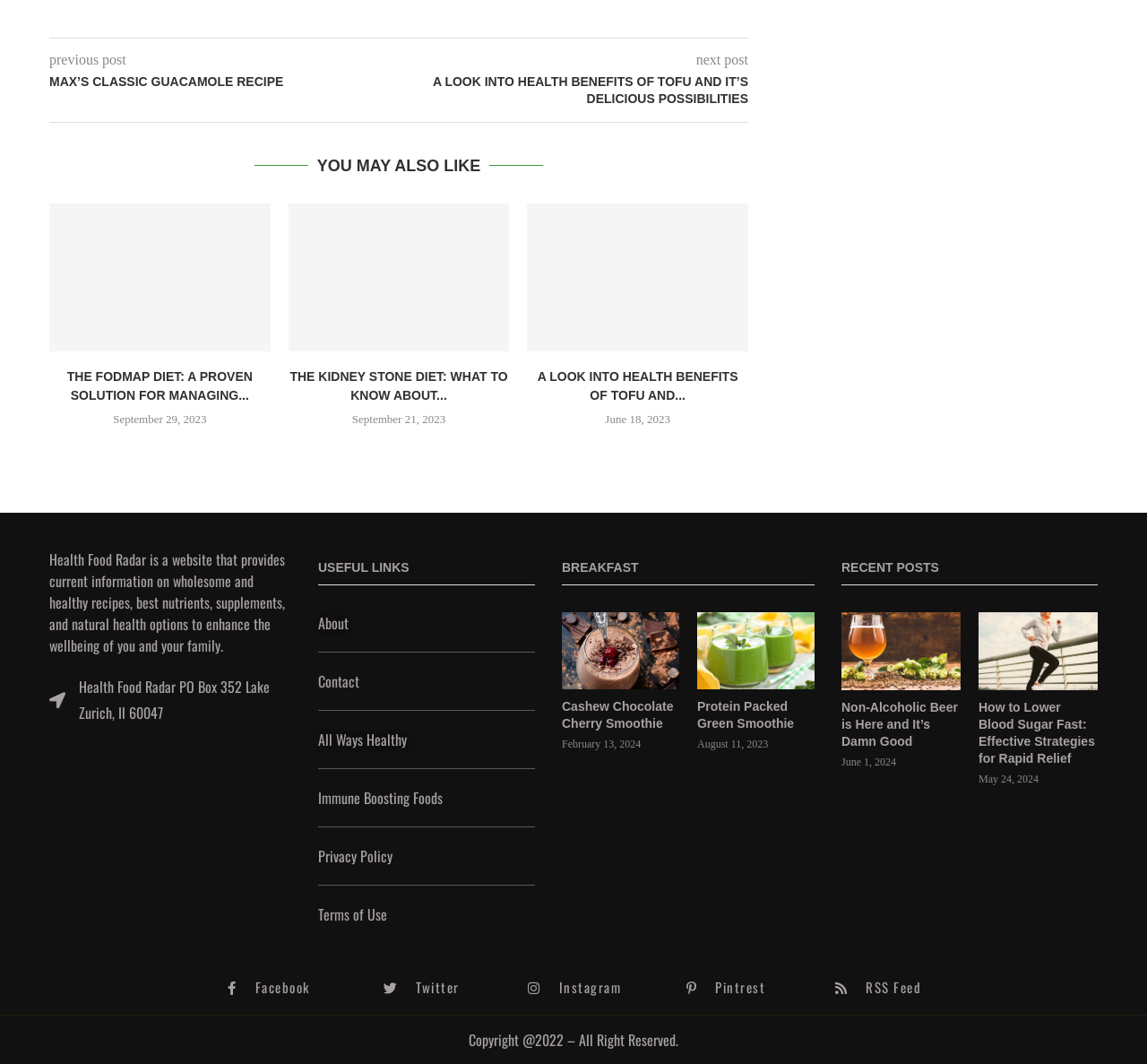Find the UI element described as: "RSS Feed" and predict its bounding box coordinates. Ensure the coordinates are four float numbers between 0 and 1, [left, top, right, bottom].

[0.709, 0.912, 0.822, 0.945]